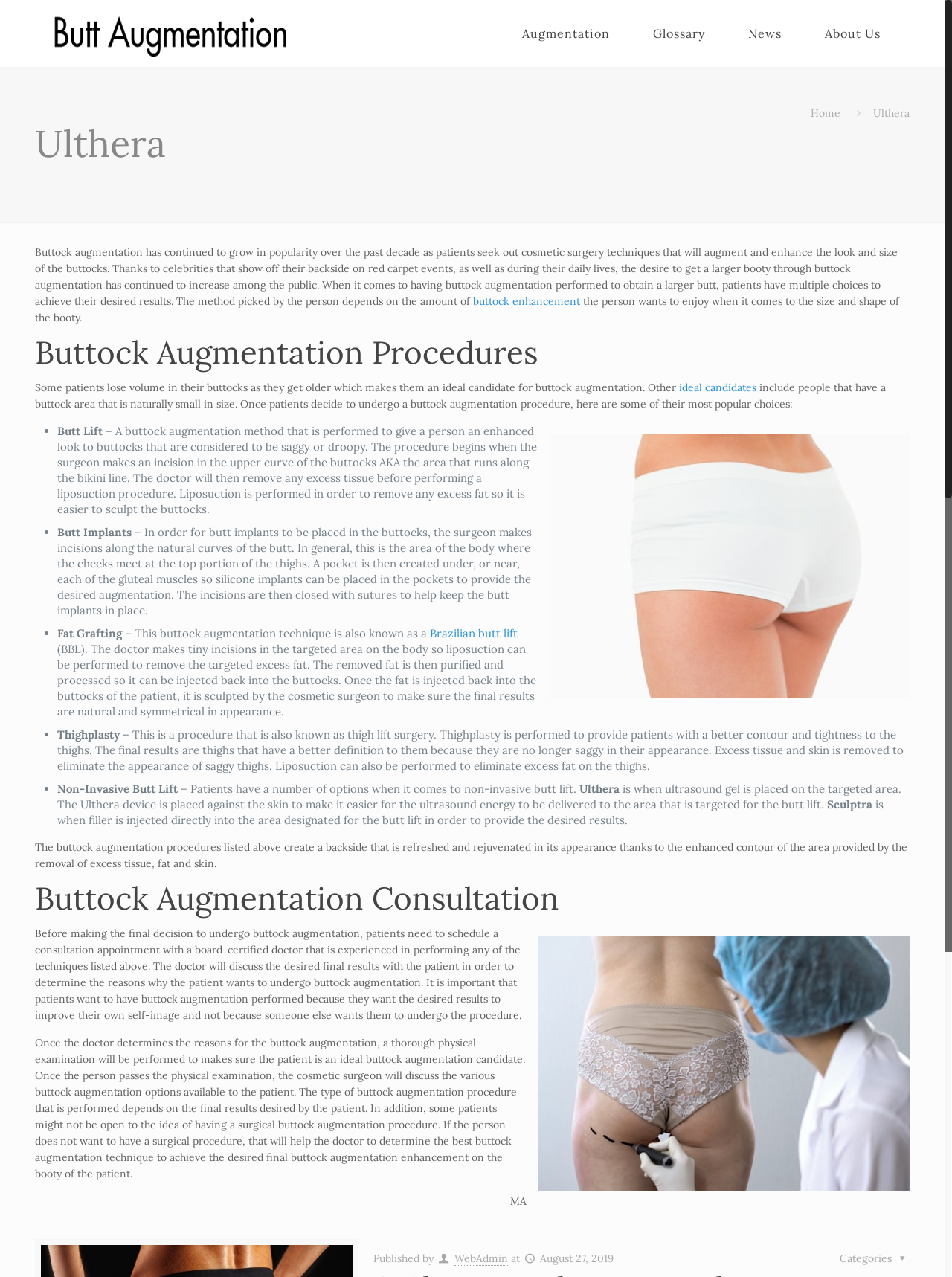With reference to the screenshot, provide a detailed response to the question below:
When was the webpage content published?

At the bottom of the webpage, I found the publication date of the content, which is August 27, 2019.